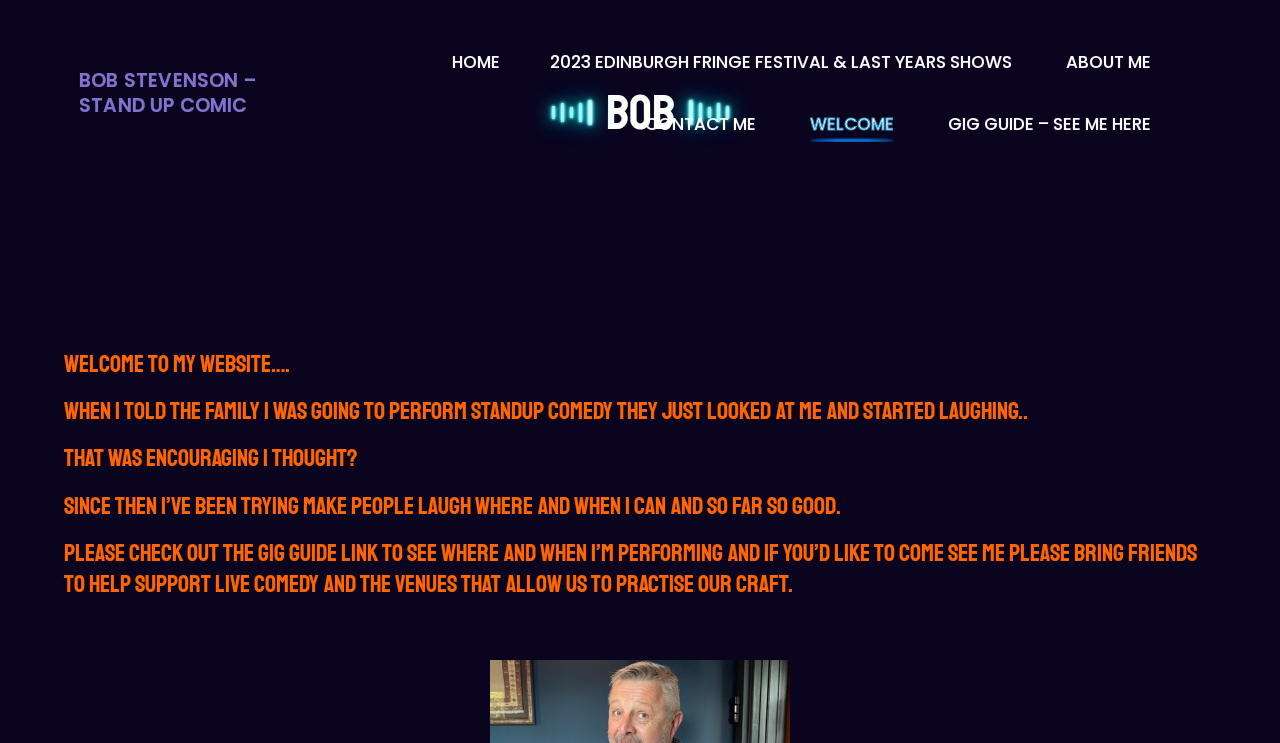How many headings are below the 'Bob' heading?
Identify the answer in the screenshot and reply with a single word or phrase.

5